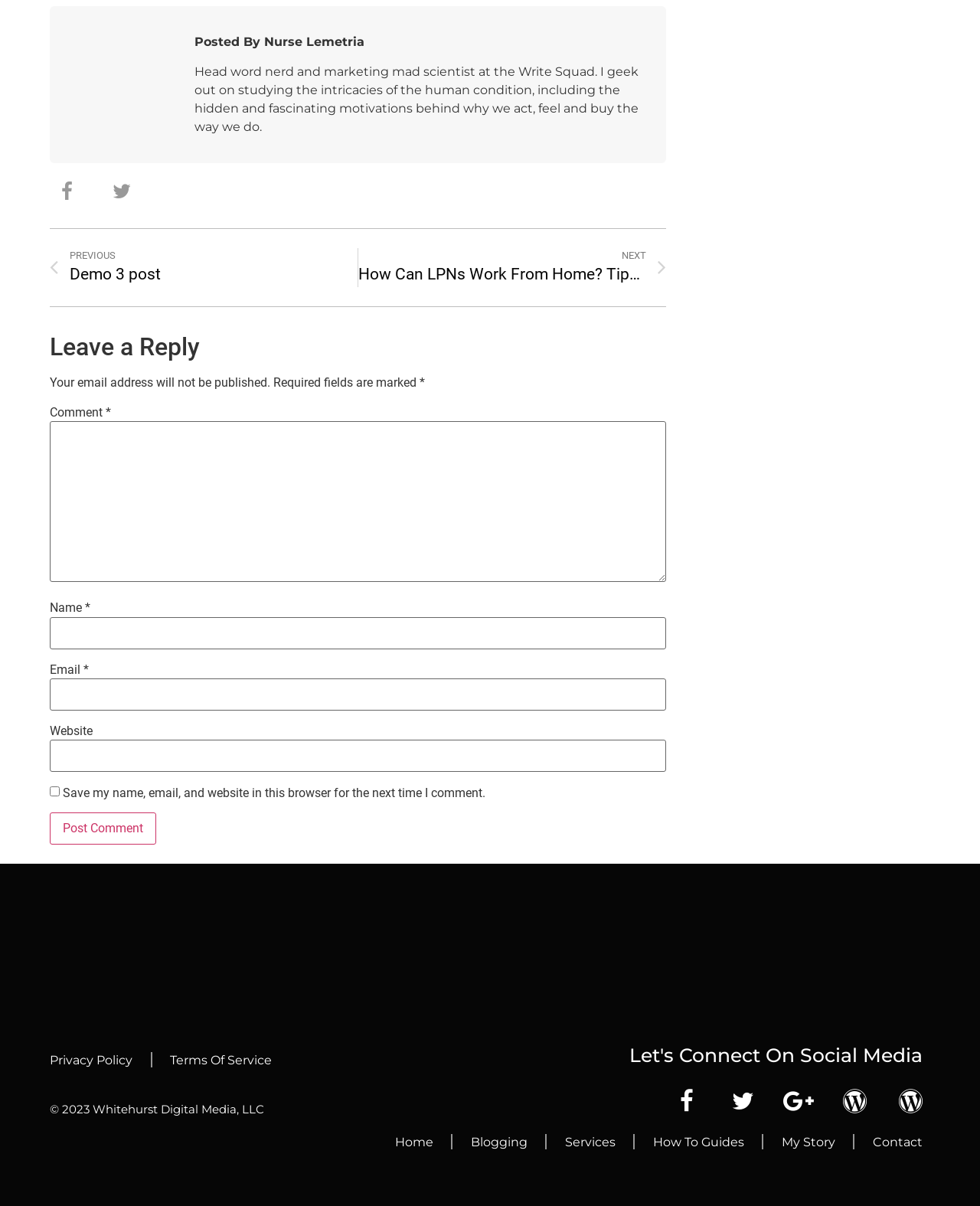Identify the bounding box coordinates of the region I need to click to complete this instruction: "Check the privacy policy".

[0.051, 0.861, 0.135, 0.897]